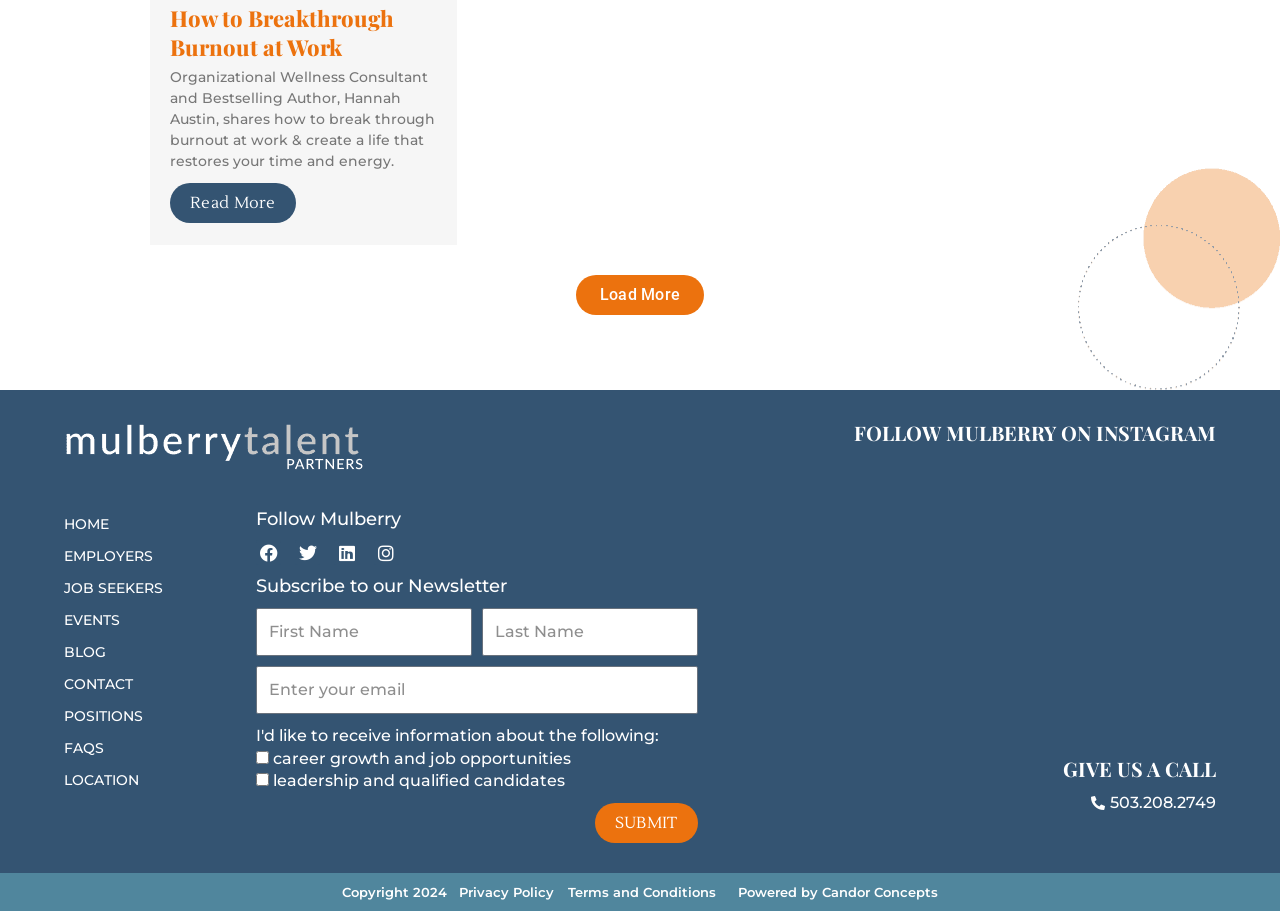Determine the bounding box coordinates of the section I need to click to execute the following instruction: "Subscribe to the newsletter". Provide the coordinates as four float numbers between 0 and 1, i.e., [left, top, right, bottom].

[0.2, 0.667, 0.369, 0.72]